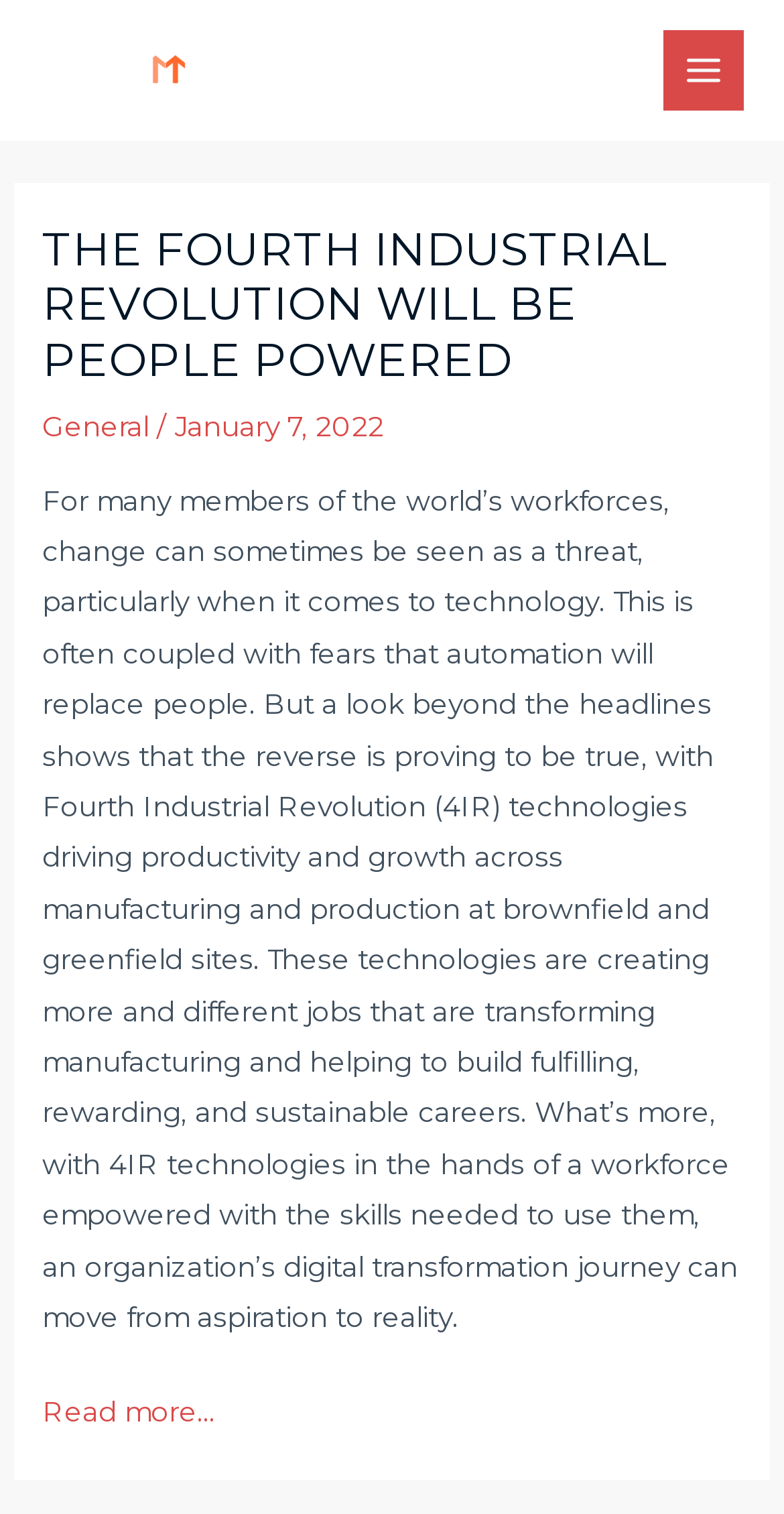What is the date of the article?
Examine the image closely and answer the question with as much detail as possible.

The date of the article can be found in the article section, where the static text 'January 7, 2022' is located, which indicates the publication date of the article.